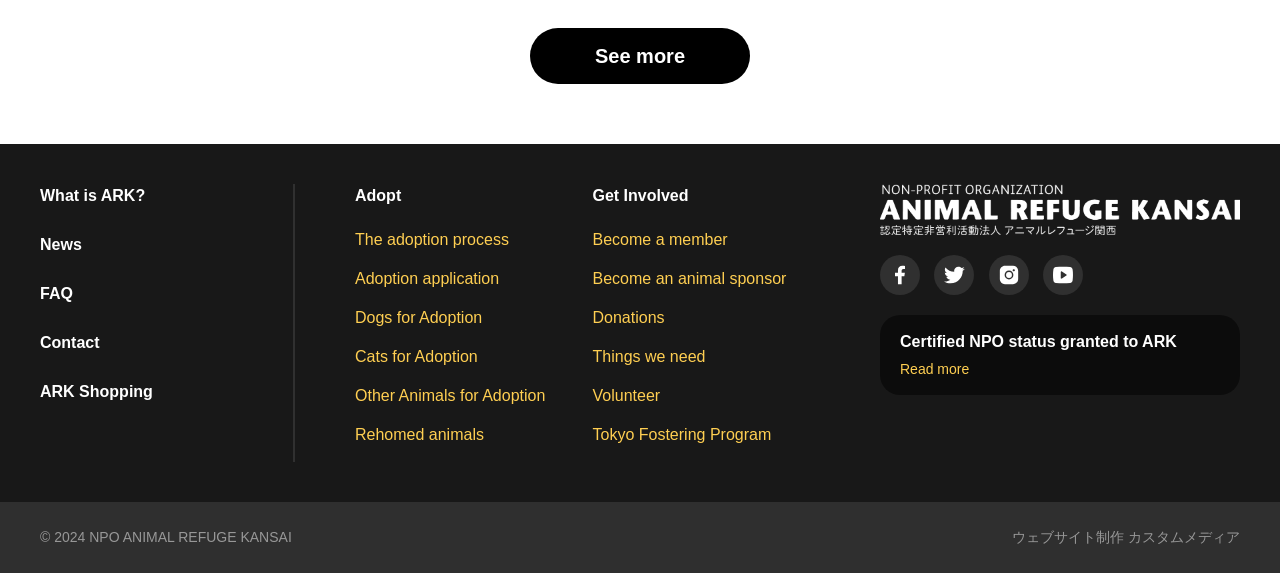Highlight the bounding box coordinates of the region I should click on to meet the following instruction: "View 'PRODUCTS'".

None